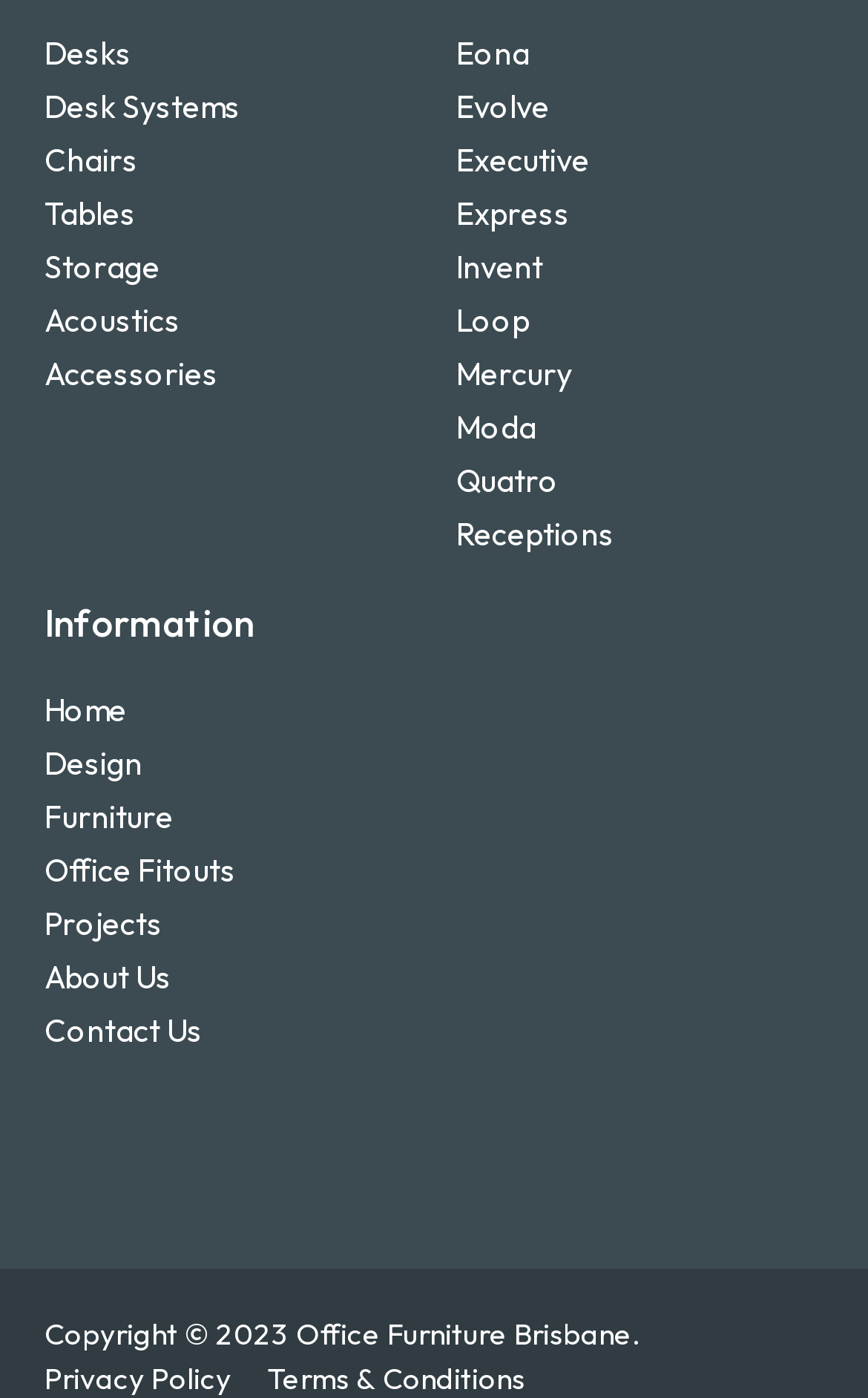Given the description: "Invent", determine the bounding box coordinates of the UI element. The coordinates should be formatted as four float numbers between 0 and 1, [left, top, right, bottom].

[0.526, 0.18, 0.949, 0.202]